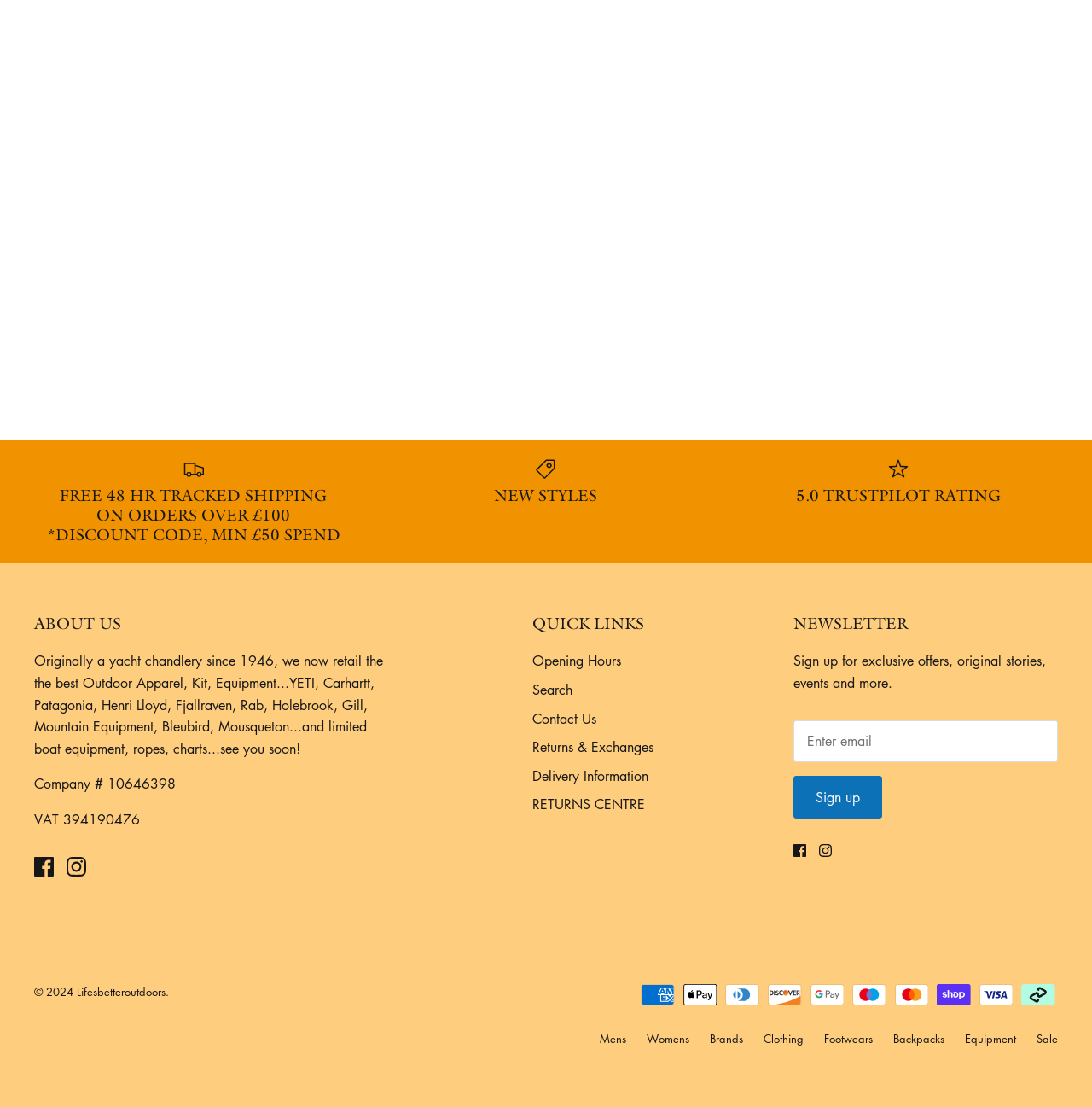Highlight the bounding box coordinates of the region I should click on to meet the following instruction: "Click on the 'Unisex French Breton Smock - Mousqueton Cachou Fisherman's Smock From £42.99 £57.99' link".

[0.023, 0.291, 0.25, 0.343]